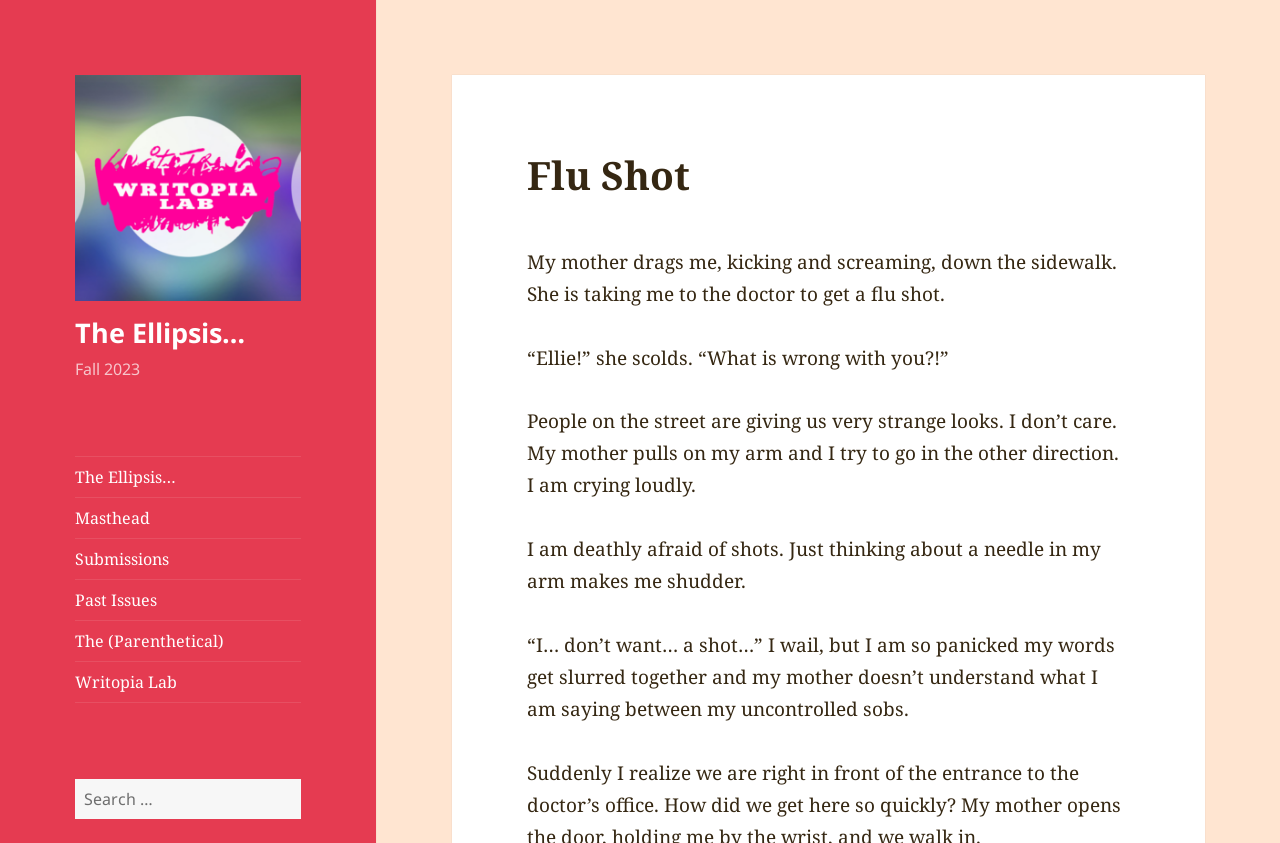Explain the webpage's layout and main content in detail.

The webpage appears to be a literary publication, specifically an online magazine or journal, with a focus on creative writing. At the top, there is a header section with a logo image and a link to "The Ellipsis…" on the left side, accompanied by a series of links to different sections of the publication, including "Masthead", "Submissions", "Past Issues", and others.

Below the header section, there is a prominent heading "Flu Shot" in a larger font size, which suggests that this is the title of a specific article or story. The story itself is presented in a block of text, divided into several paragraphs, which describe a child's reluctance to get a flu shot and their emotional reaction to the experience.

On the right side of the page, there is a search bar with a button labeled "Search" and a placeholder text "Search for:". This search function is likely used to find specific content within the publication.

The overall layout of the page is clean and easy to navigate, with a clear hierarchy of elements and a focus on the main content of the story.